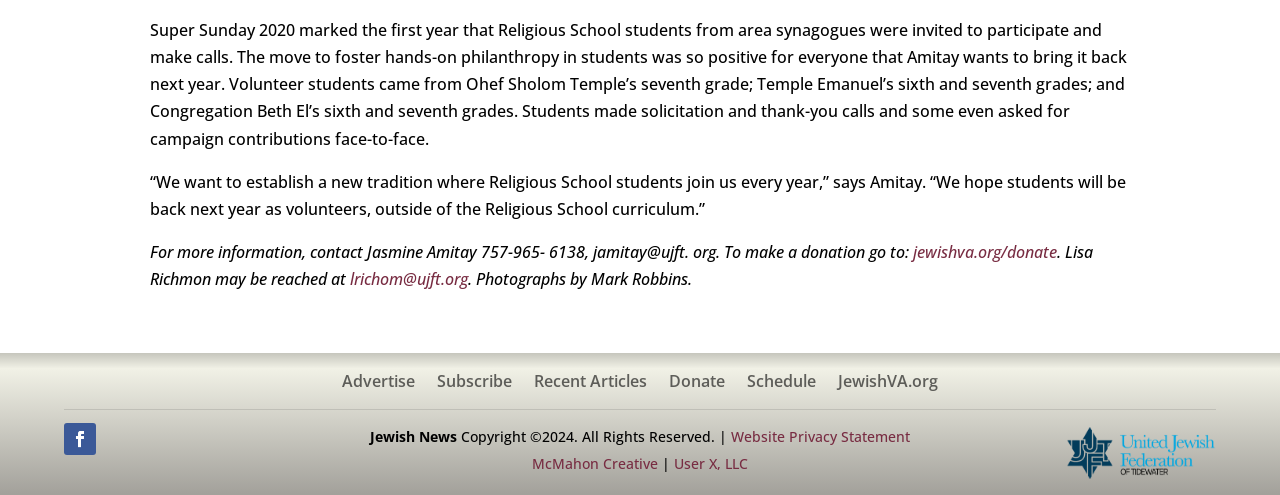Find the bounding box coordinates of the element to click in order to complete this instruction: "Contact Jasmine Amitay". The bounding box coordinates must be four float numbers between 0 and 1, denoted as [left, top, right, bottom].

[0.117, 0.487, 0.713, 0.532]